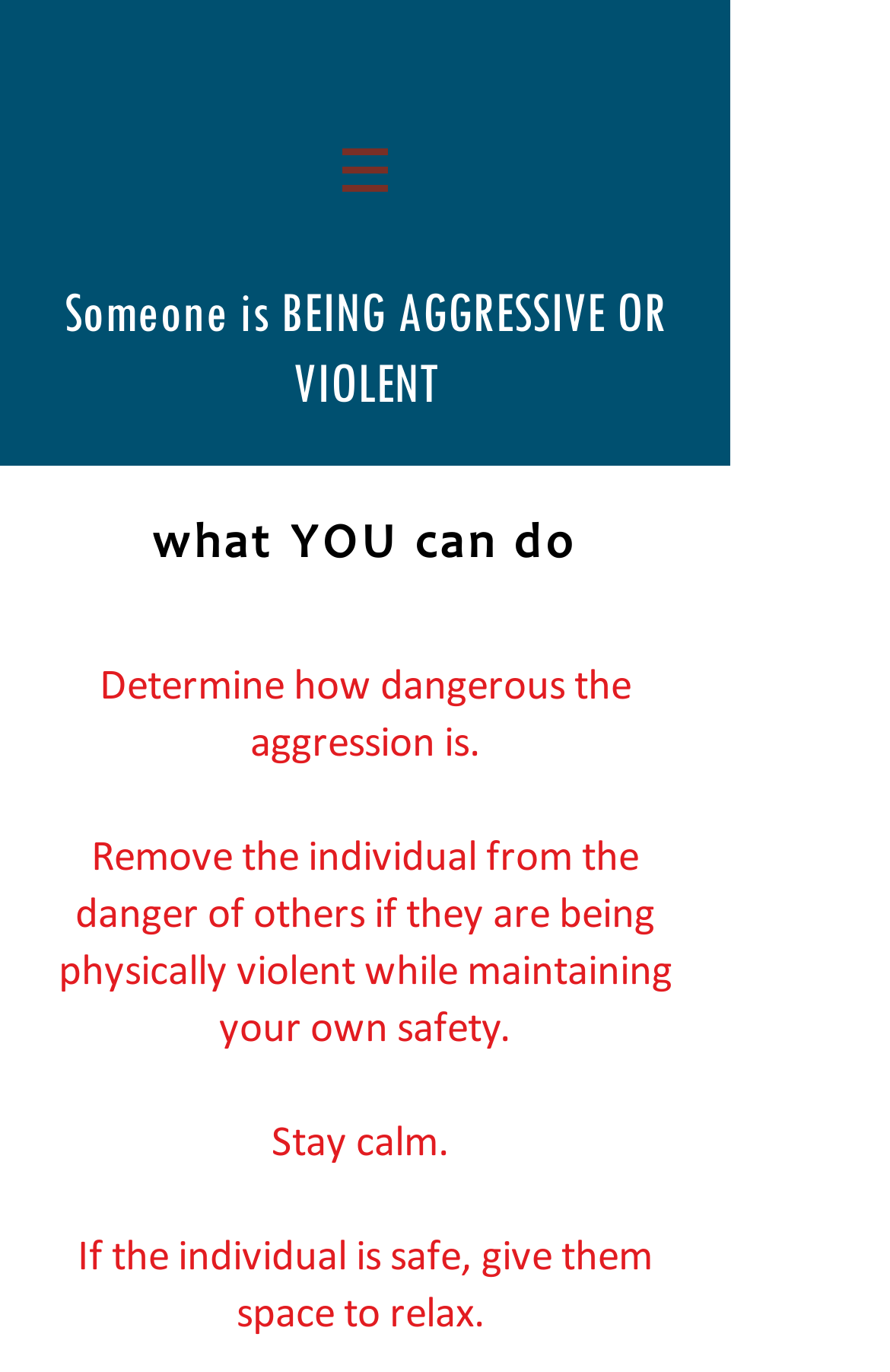Provide a brief response in the form of a single word or phrase:
What is the last step mentioned in the webpage?

Give them space to relax